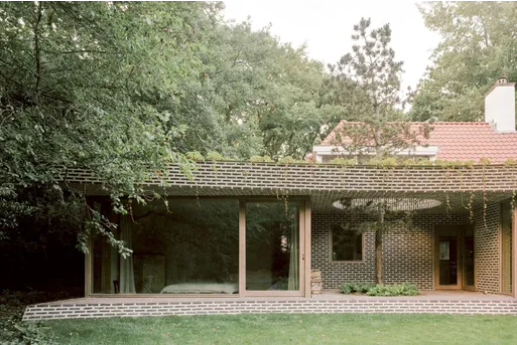What is the purpose of the rectangular overhang?
Refer to the image and provide a detailed answer to the question.

According to the caption, the rectangular overhang provides ample outdoor space, which implies that its purpose is to create an area for outdoor activities or relaxation.